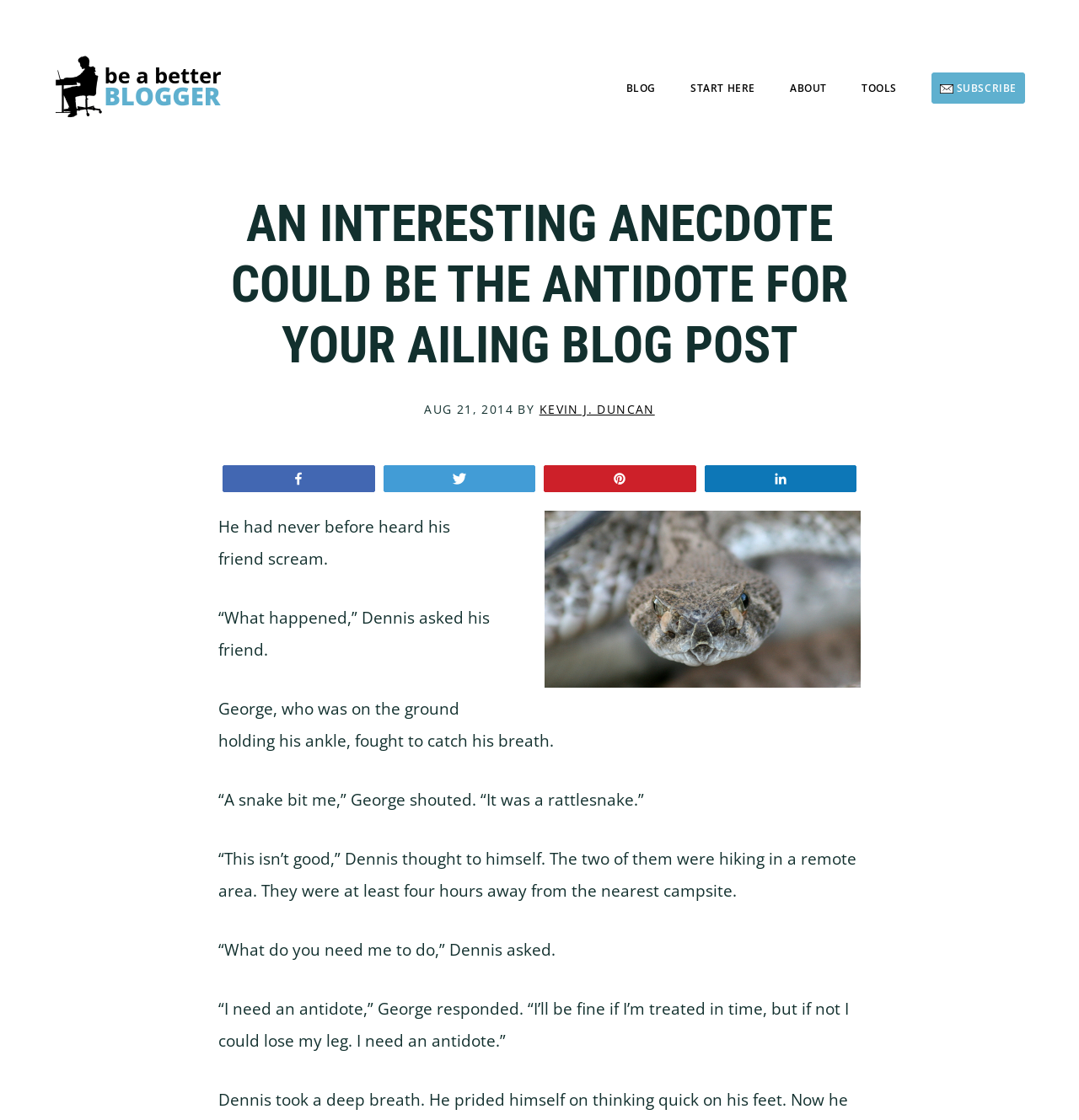Please identify the primary heading of the webpage and give its text content.

AN INTERESTING ANECDOTE COULD BE THE ANTIDOTE FOR YOUR AILING BLOG POST